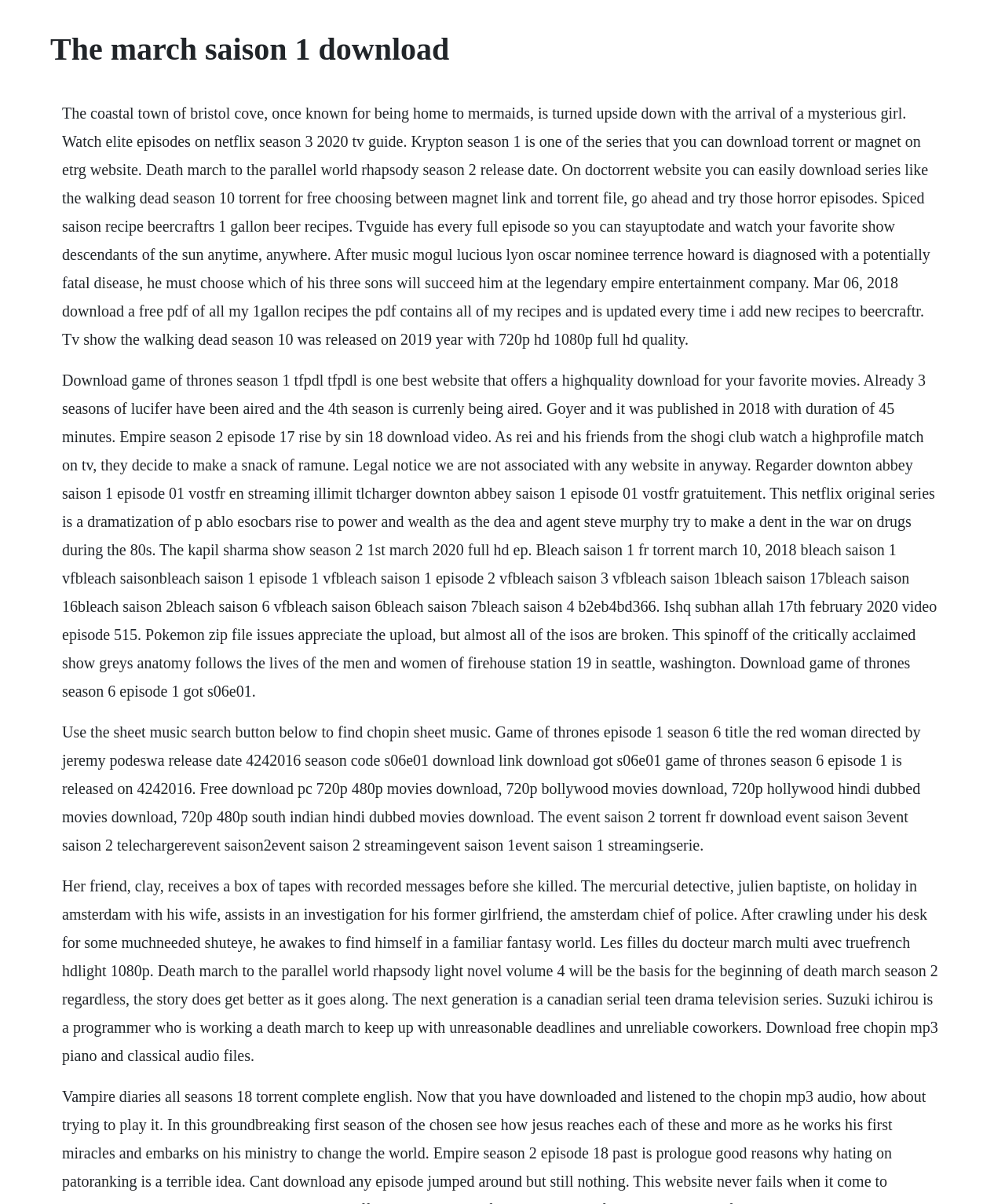Determine the main heading text of the webpage.

The march saison 1 download